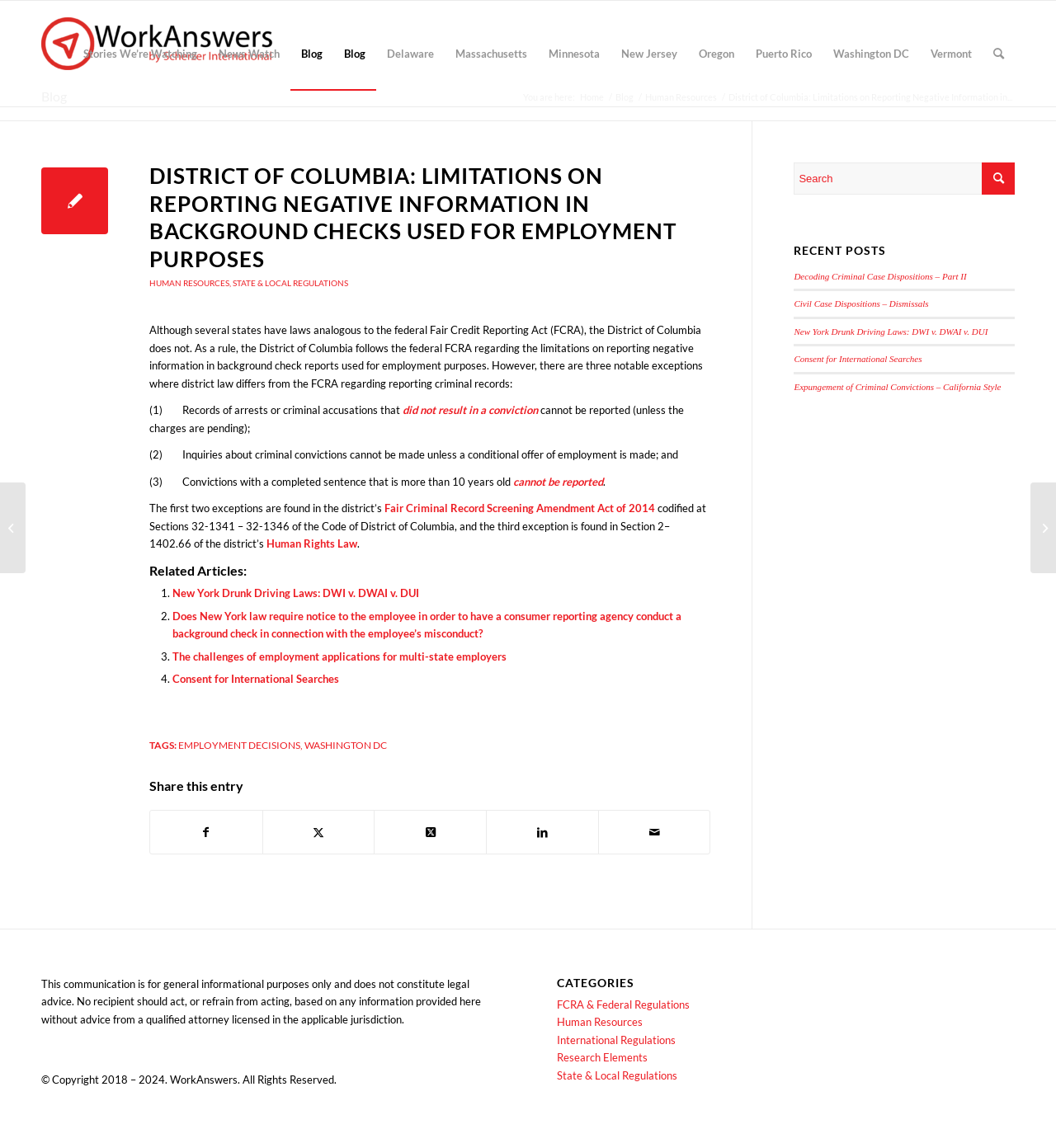Pinpoint the bounding box coordinates of the element you need to click to execute the following instruction: "Search for something". The bounding box should be represented by four float numbers between 0 and 1, in the format [left, top, right, bottom].

[0.93, 0.141, 0.961, 0.169]